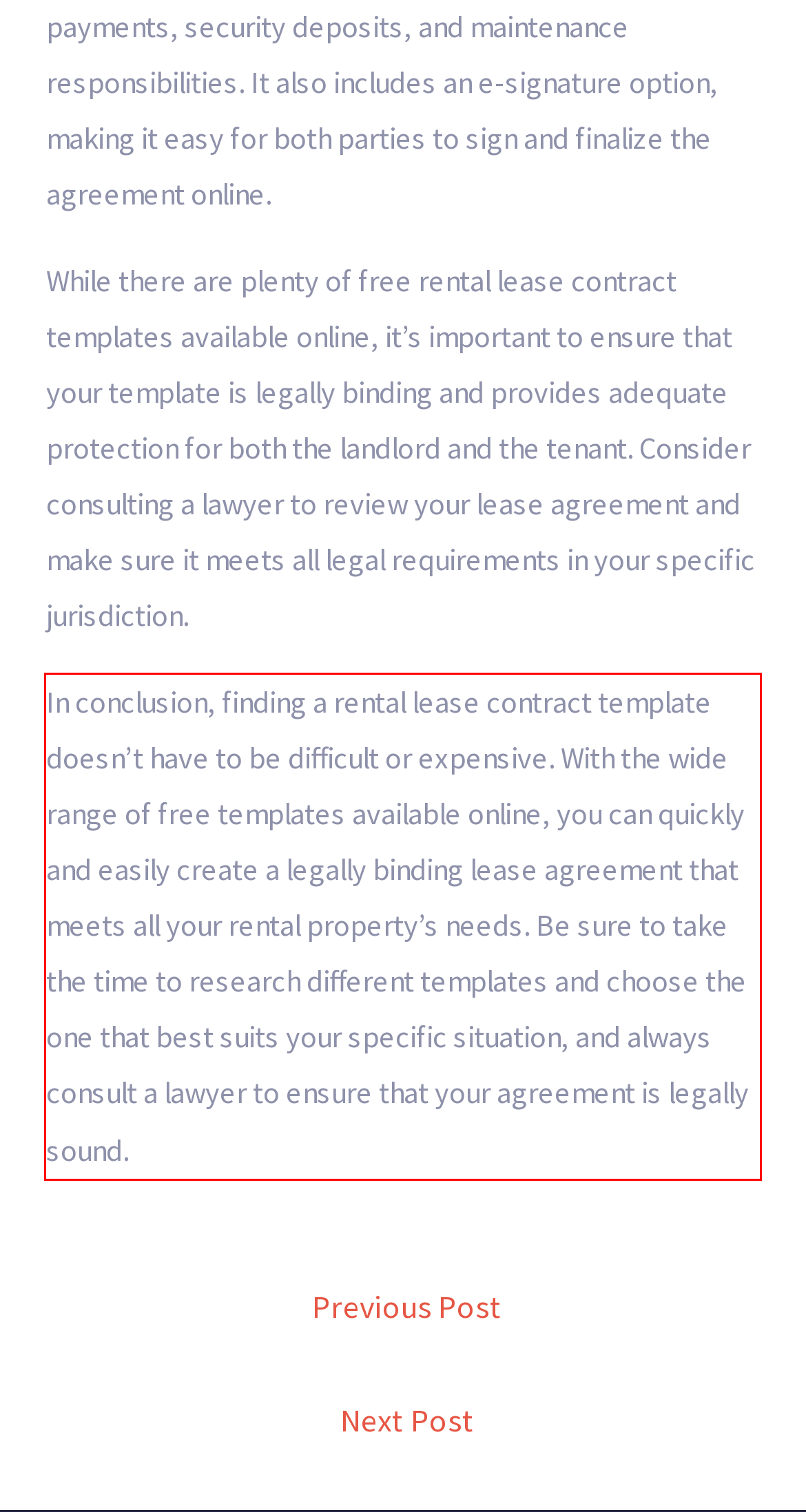Please examine the webpage screenshot and extract the text within the red bounding box using OCR.

In conclusion, finding a rental lease contract template doesn’t have to be difficult or expensive. With the wide range of free templates available online, you can quickly and easily create a legally binding lease agreement that meets all your rental property’s needs. Be sure to take the time to research different templates and choose the one that best suits your specific situation, and always consult a lawyer to ensure that your agreement is legally sound.